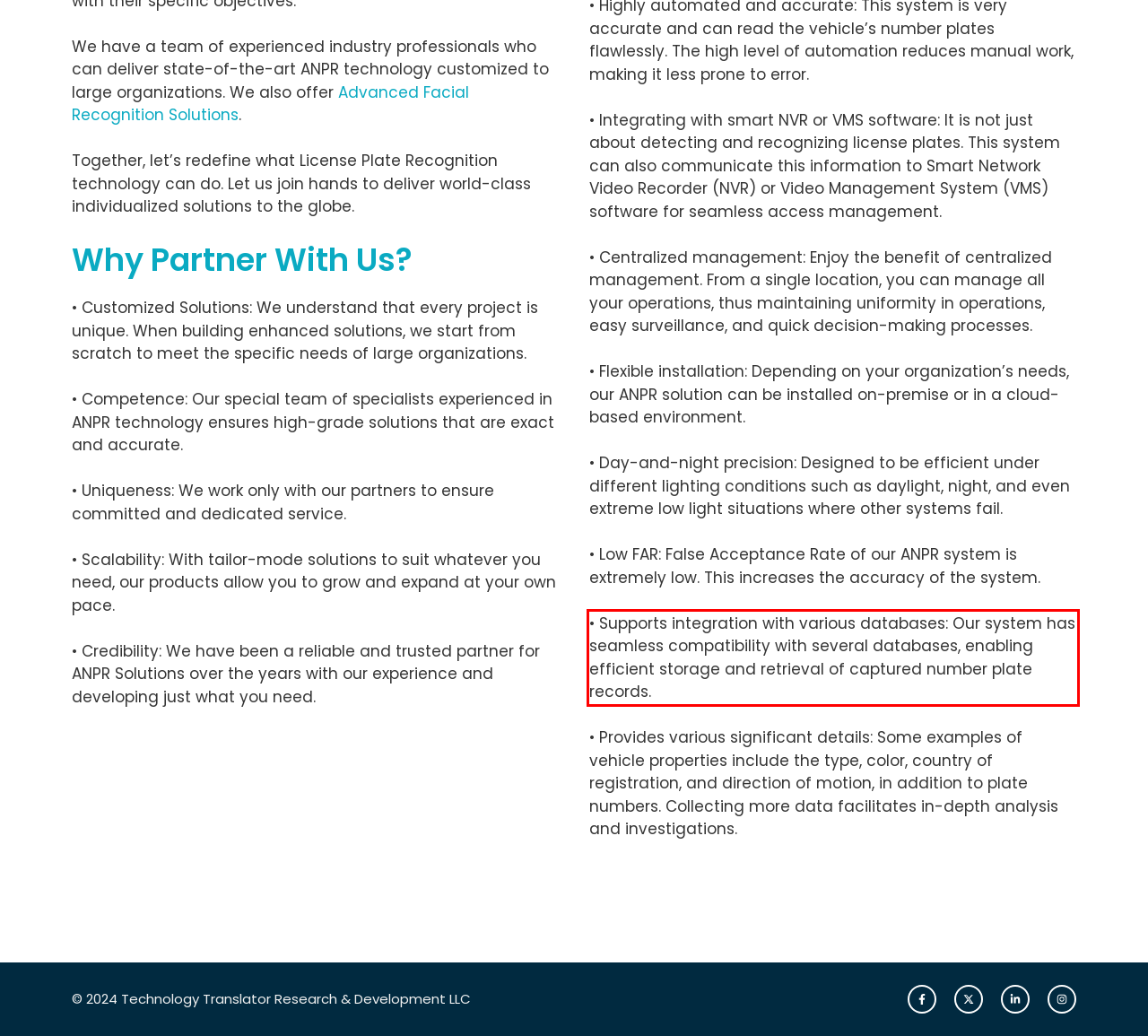Please analyze the provided webpage screenshot and perform OCR to extract the text content from the red rectangle bounding box.

• Supports integration with various databases: Our system has seamless compatibility with several databases, enabling efficient storage and retrieval of captured number plate records.